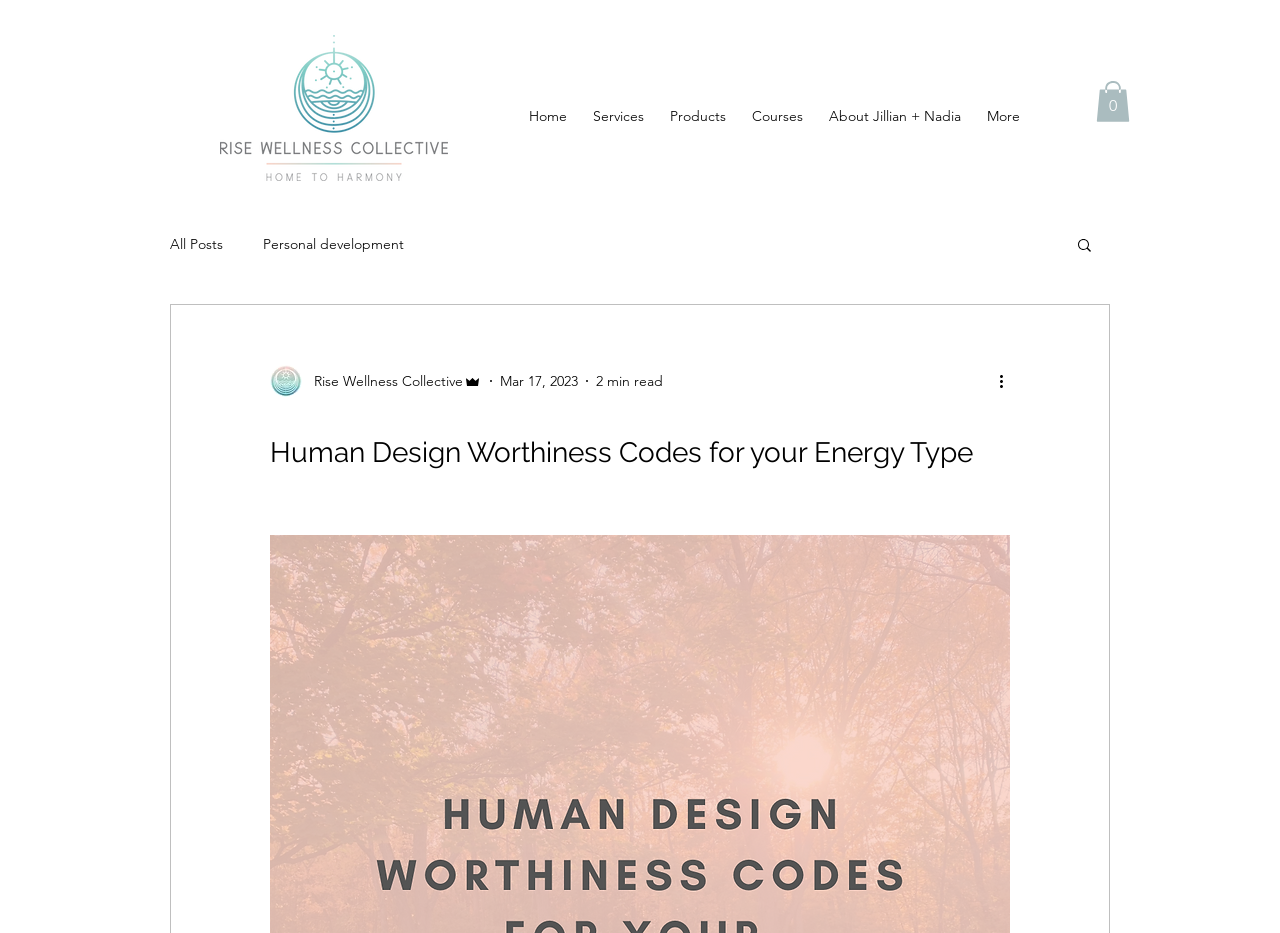Please determine the bounding box coordinates for the UI element described here. Use the format (top-left x, top-left y, bottom-right x, bottom-right y) with values bounded between 0 and 1: All Posts

[0.133, 0.252, 0.174, 0.271]